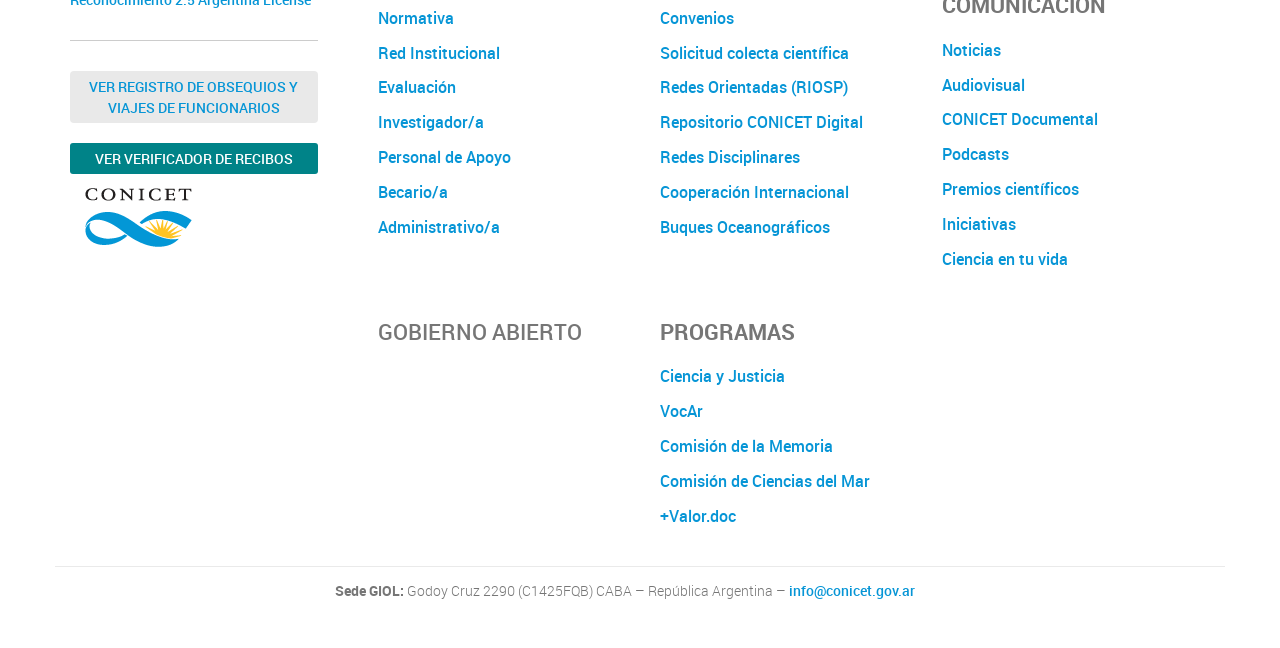Pinpoint the bounding box coordinates of the clickable area needed to execute the instruction: "Read the news". The coordinates should be specified as four float numbers between 0 and 1, i.e., [left, top, right, bottom].

[0.736, 0.051, 0.934, 0.104]